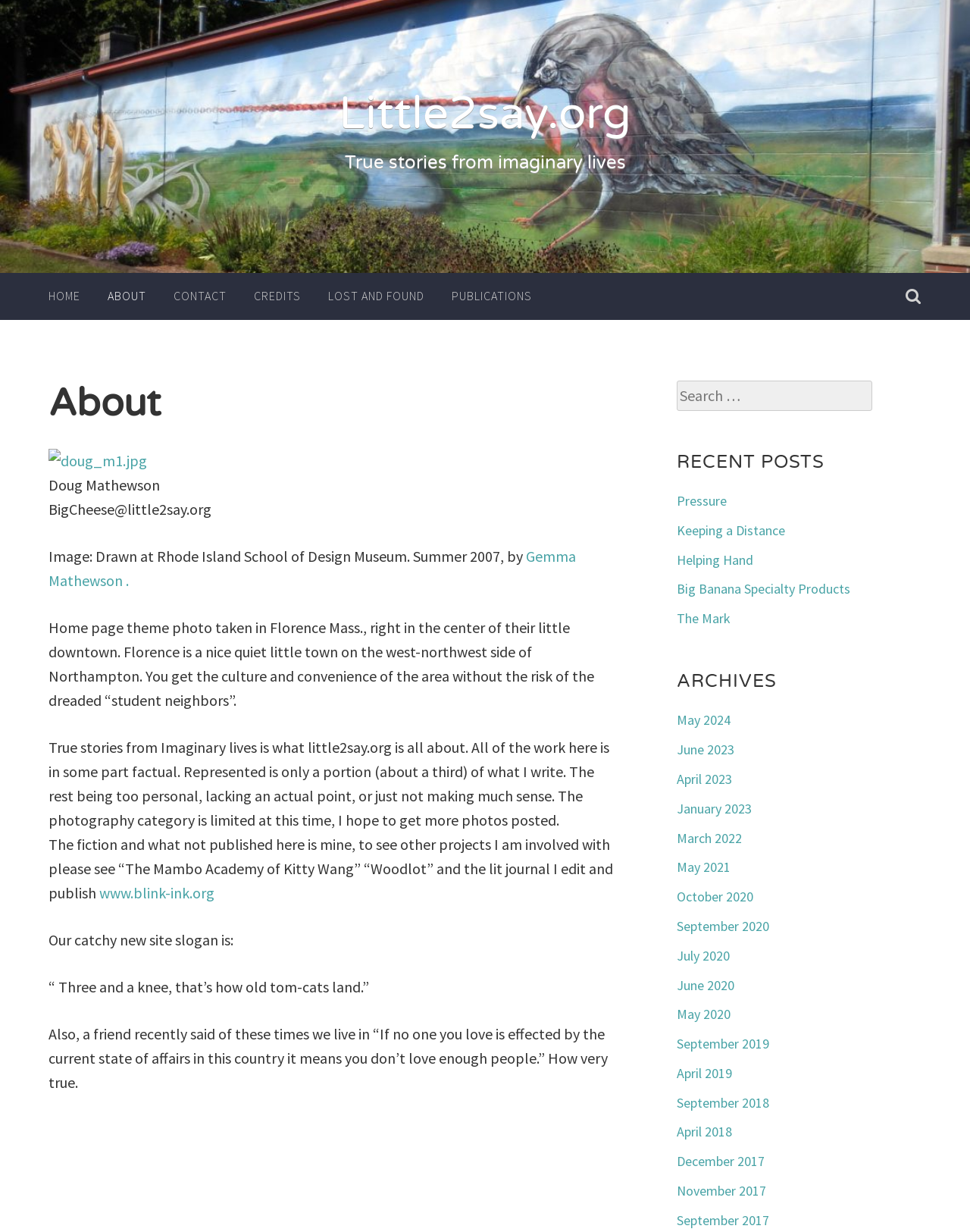Describe all the visual and textual components of the webpage comprehensively.

The webpage is about Little2say.org, a website that features true stories from imaginary lives. At the top of the page, there is a heading that reads "Little2say.org" and a link with the same text. Below this, there is another heading that reads "True stories from imaginary lives". 

On the top-right corner of the page, there is a navigation menu with links to "HOME", "ABOUT", "CONTACT", "CREDITS", "LOST AND FOUND", and "PUBLICATIONS". 

The main content of the page is divided into two sections. On the left side, there is an article section that contains a heading "About" and an image of a person, Doug Mathewson, with a link to the image. Below the image, there is a paragraph of text that describes Doug Mathewson and his work. The text also mentions that the home page theme photo was taken in Florence, Mass. 

Further down, there are more paragraphs of text that describe the purpose of Little2say.org, which is to share true stories from imaginary lives. The text also mentions that the website features only a portion of the author's work, with the rest being too personal or lacking a point. 

On the right side of the page, there is a search box with a label "Search for:". Below the search box, there is a heading "RECENT POSTS" followed by a list of links to recent posts, including "Pressure", "Keeping a Distance", "Helping Hand", and others. 

Below the recent posts section, there is a heading "ARCHIVES" followed by a list of links to archives organized by month and year, ranging from May 2024 to September 2017.